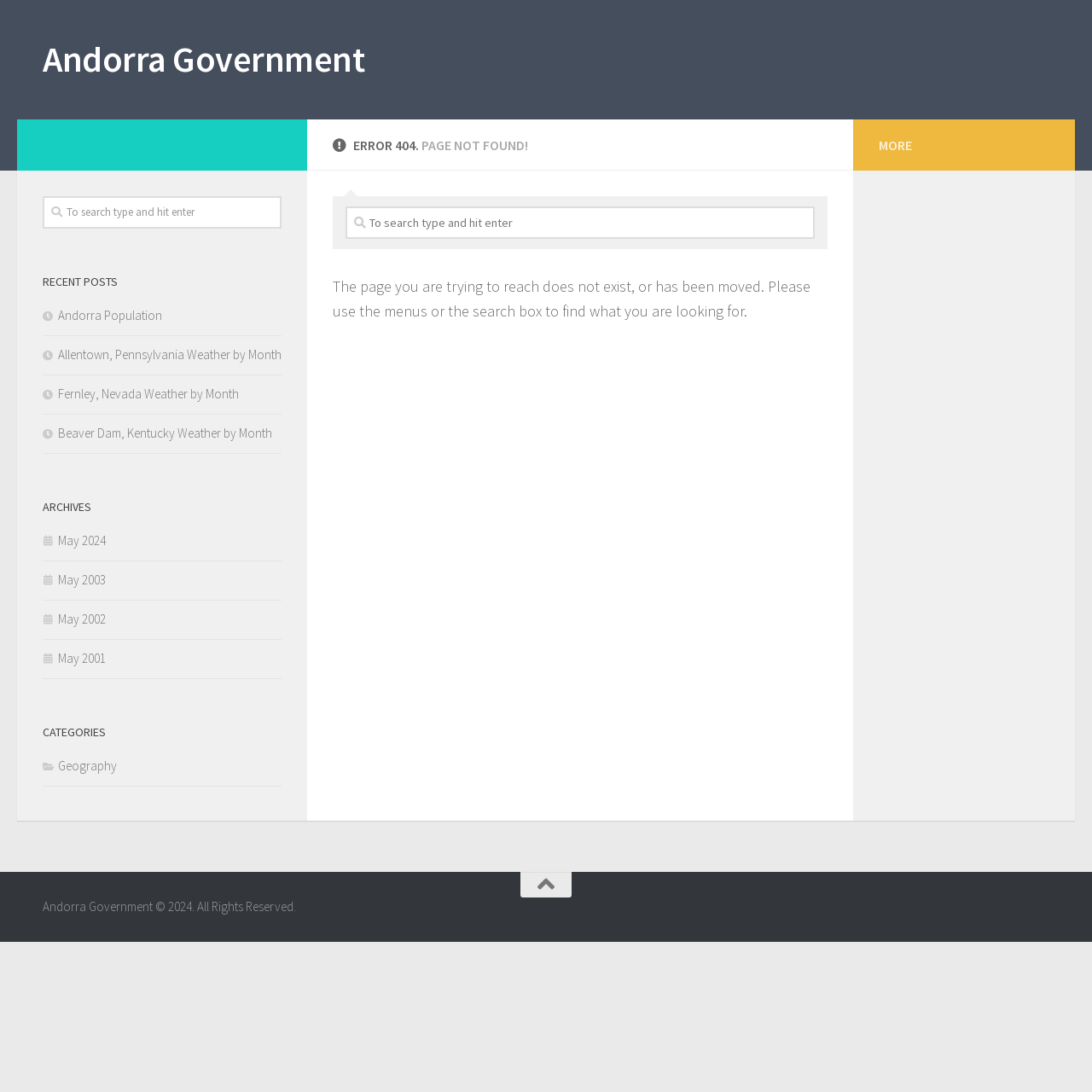Specify the bounding box coordinates of the area that needs to be clicked to achieve the following instruction: "Click the 'Get a Fast Estimate Now' link".

None